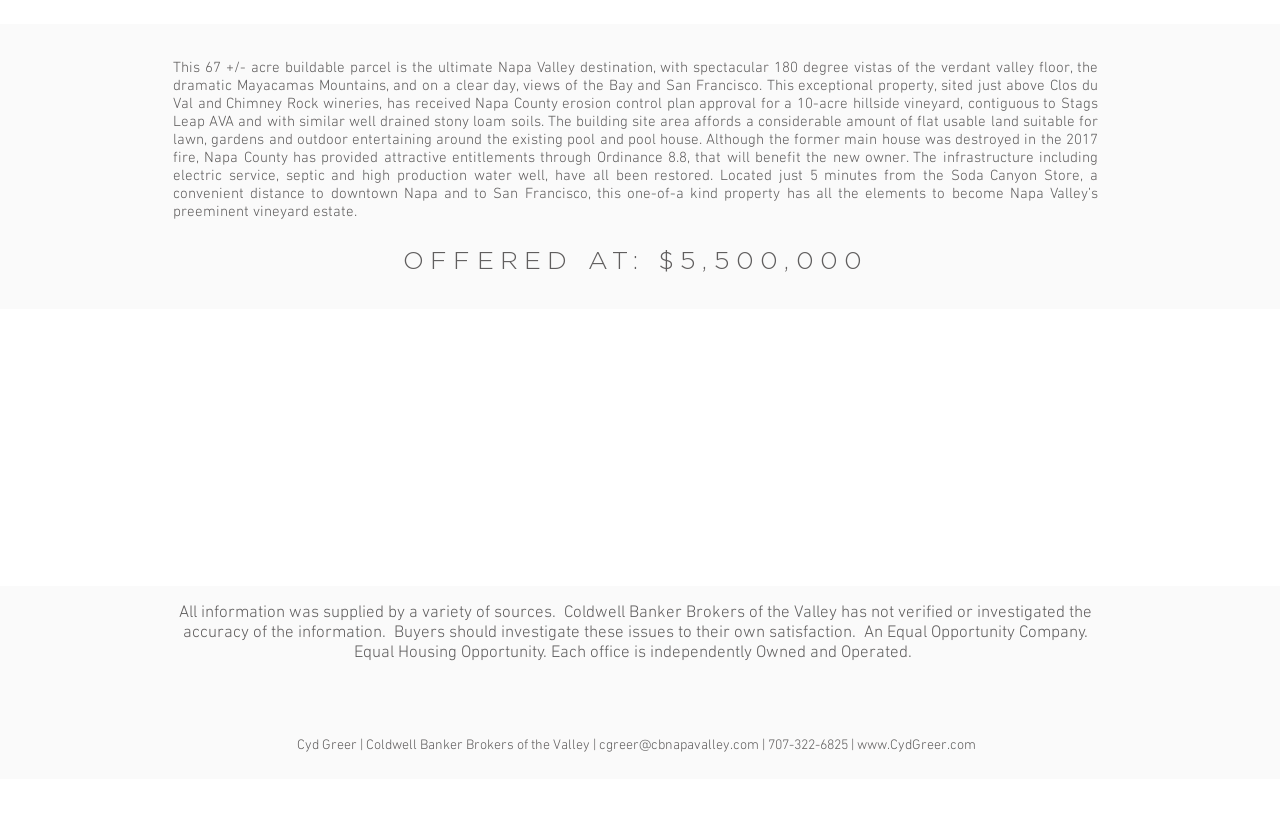Provide the bounding box coordinates of the HTML element this sentence describes: "aria-label="Grey Instagram Icon"". The bounding box coordinates consist of four float numbers between 0 and 1, i.e., [left, top, right, bottom].

[0.588, 0.806, 0.622, 0.858]